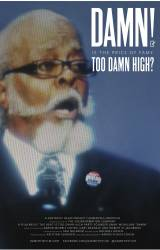Give a one-word or short-phrase answer to the following question: 
What is the gentleman wearing on his lapel?

a button